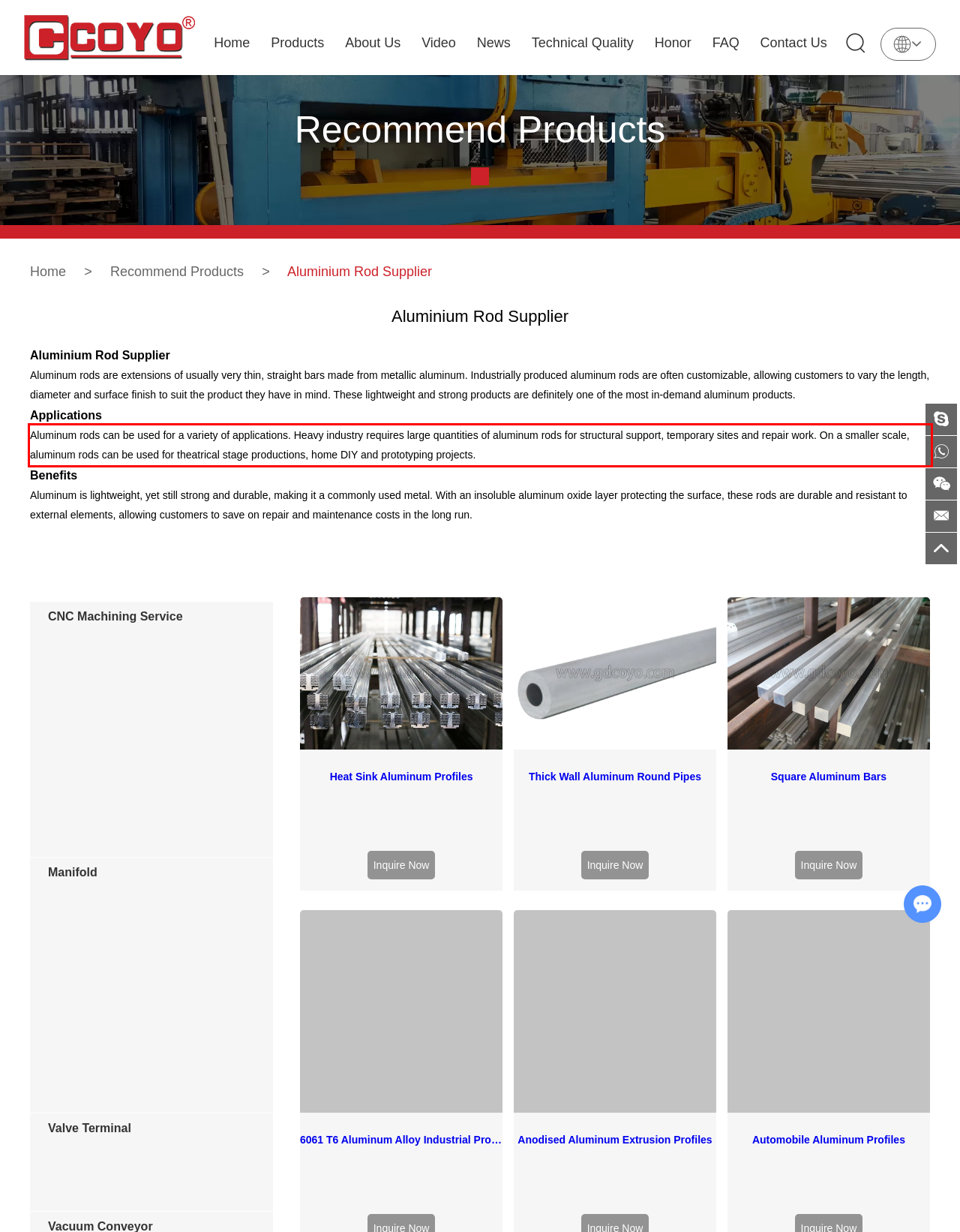Review the screenshot of the webpage and recognize the text inside the red rectangle bounding box. Provide the extracted text content.

Aluminum rods can be used for a variety of applications. Heavy industry requires large quantities of aluminum rods for structural support, temporary sites and repair work. On a smaller scale, aluminum rods can be used for theatrical stage productions, home DIY and prototyping projects.